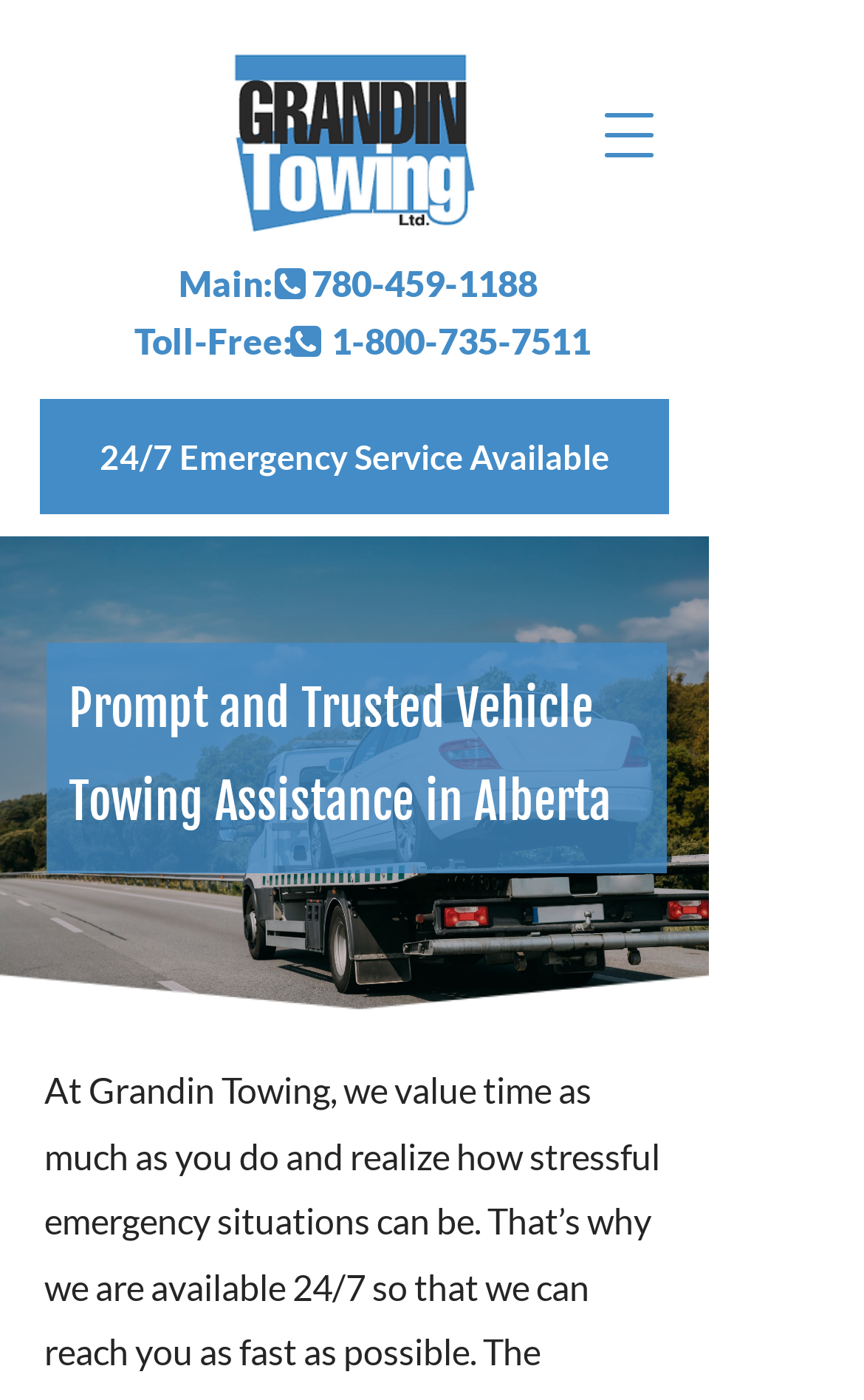Provide the bounding box coordinates for the UI element that is described by this text: "Featured Story". The coordinates should be in the form of four float numbers between 0 and 1: [left, top, right, bottom].

None